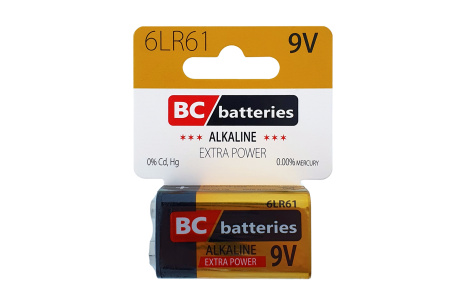Create a detailed narrative for the image.

The image showcases a BC 6LR61 Extra Power Alkaline 9V battery, prominently packaged for consumer use. The battery is displayed in its eco-blister pack, which is designed to protect the product while allowing customers to view it easily. Its vibrant packaging features the recognizable BC logo at the top, underscoring the brand's commitment to quality. The battery itself is colored primarily in yellow and black, with clear labeling that reads "6LR61" and "9V," denoting its specifications. Additionally, the packaging highlights that this battery contains 0.00% mercury and cadmium, which emphasizes its environmentally friendly attributes. This particular battery type is ideal for powering devices that have moderate to high energy demands, such as clocks, remote controls, and various electronic gadgets, offering reliable long-lasting performance.